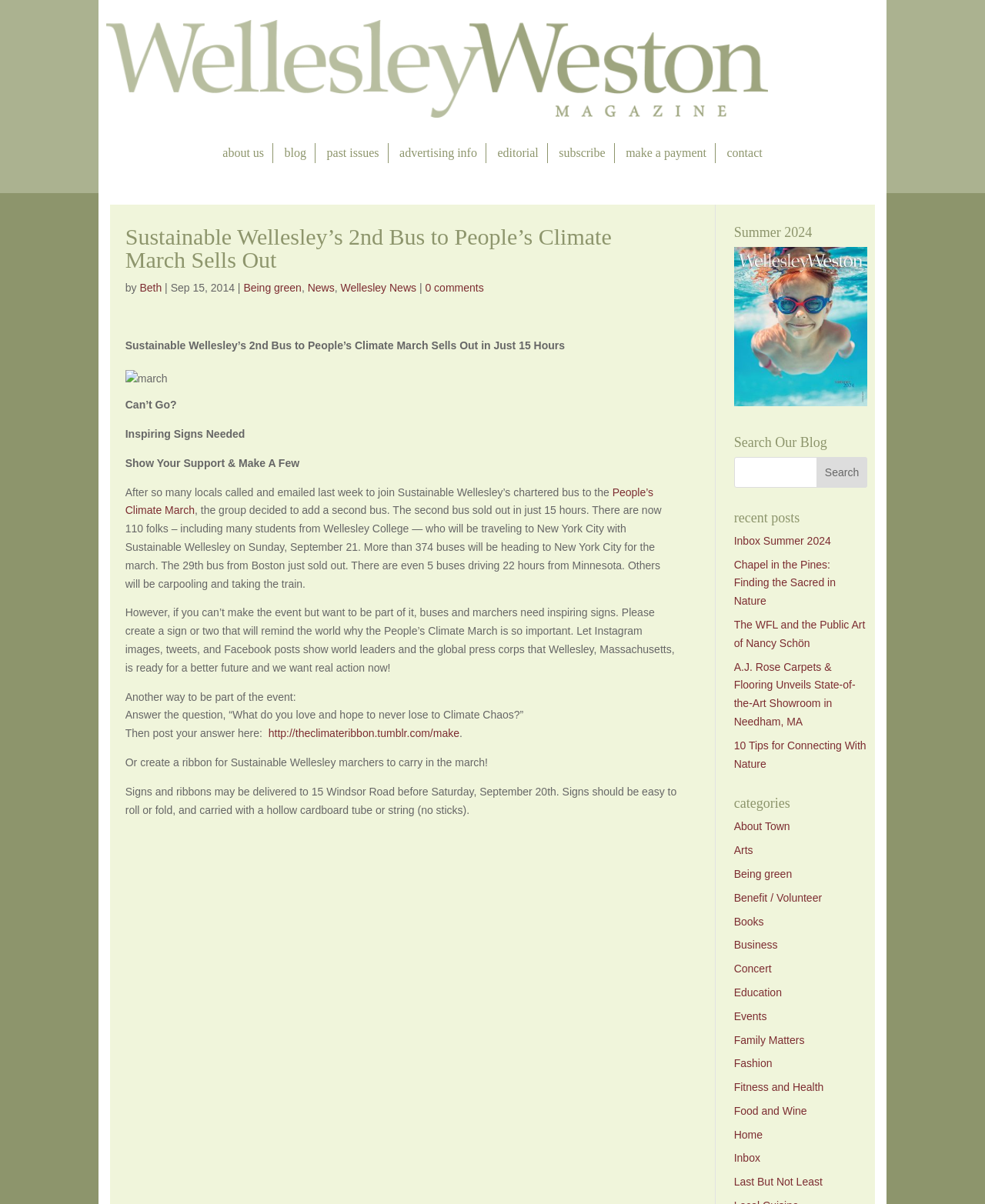Identify the bounding box coordinates for the element that needs to be clicked to fulfill this instruction: "Go to the About Us page". Provide the coordinates in the format of four float numbers between 0 and 1: [left, top, right, bottom].

[0.226, 0.1, 0.268, 0.116]